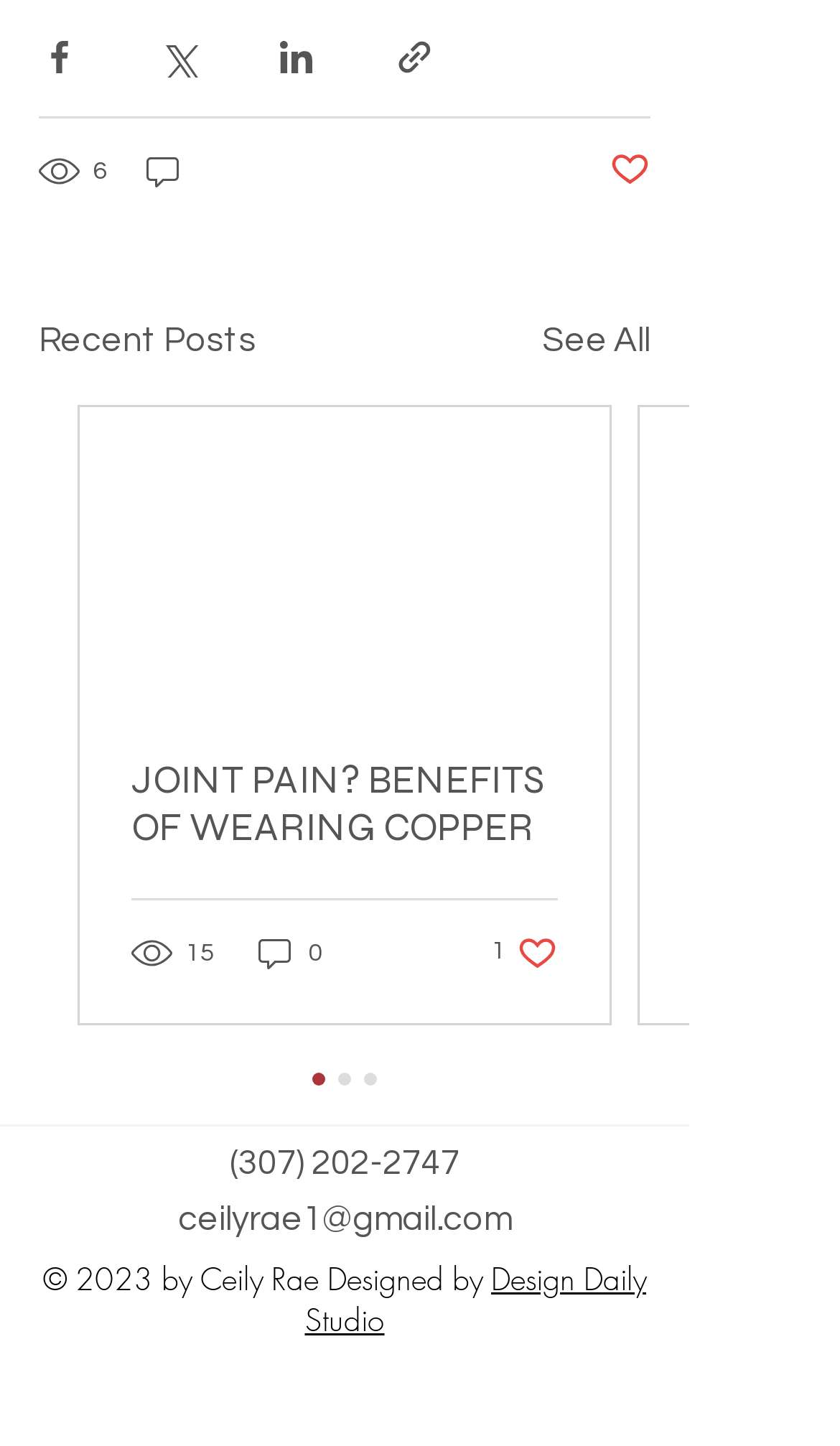Find the bounding box coordinates of the element I should click to carry out the following instruction: "View recent posts".

[0.046, 0.217, 0.305, 0.253]